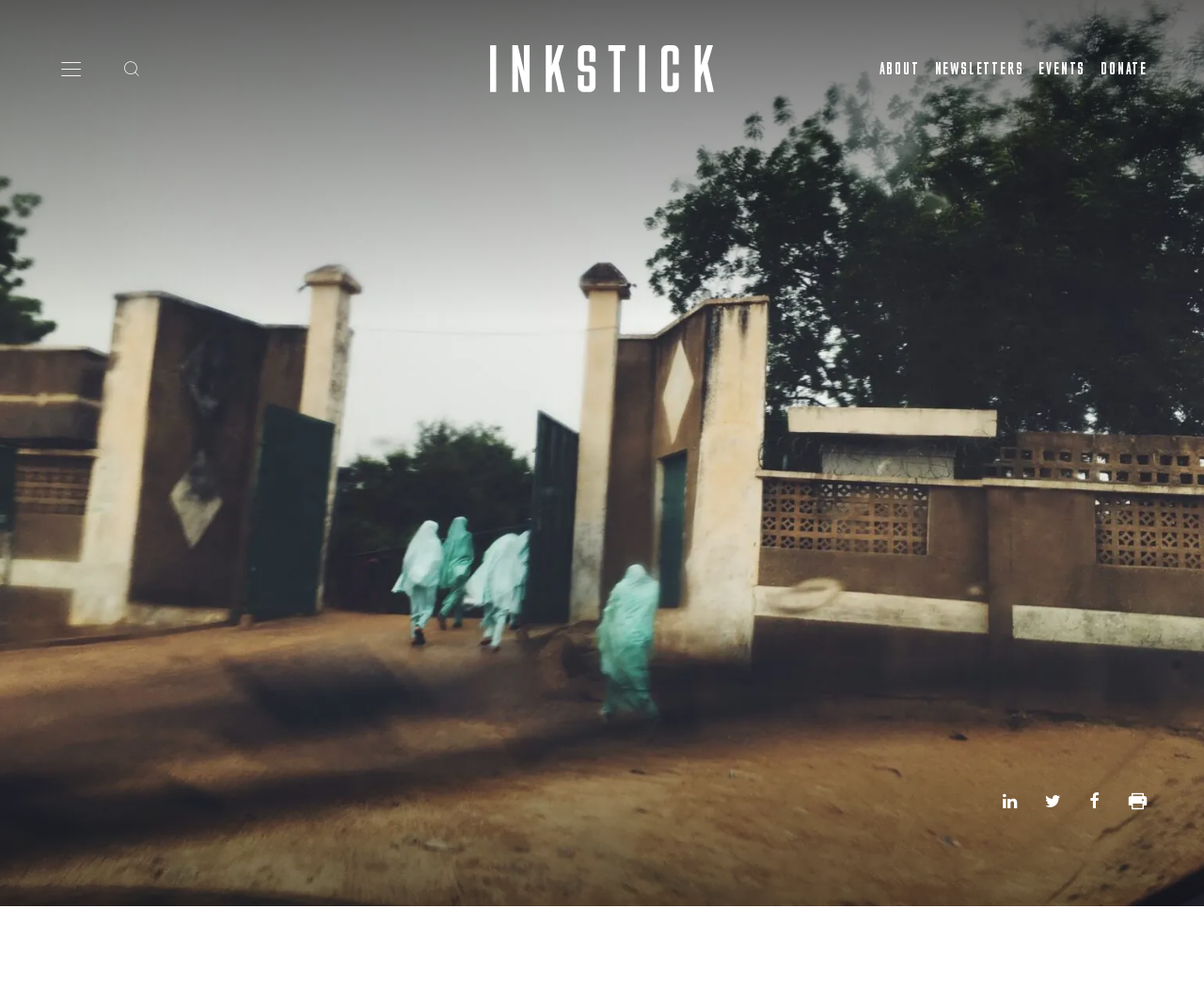Determine the bounding box coordinates of the clickable region to carry out the instruction: "Share on social media".

[0.833, 0.799, 0.845, 0.826]